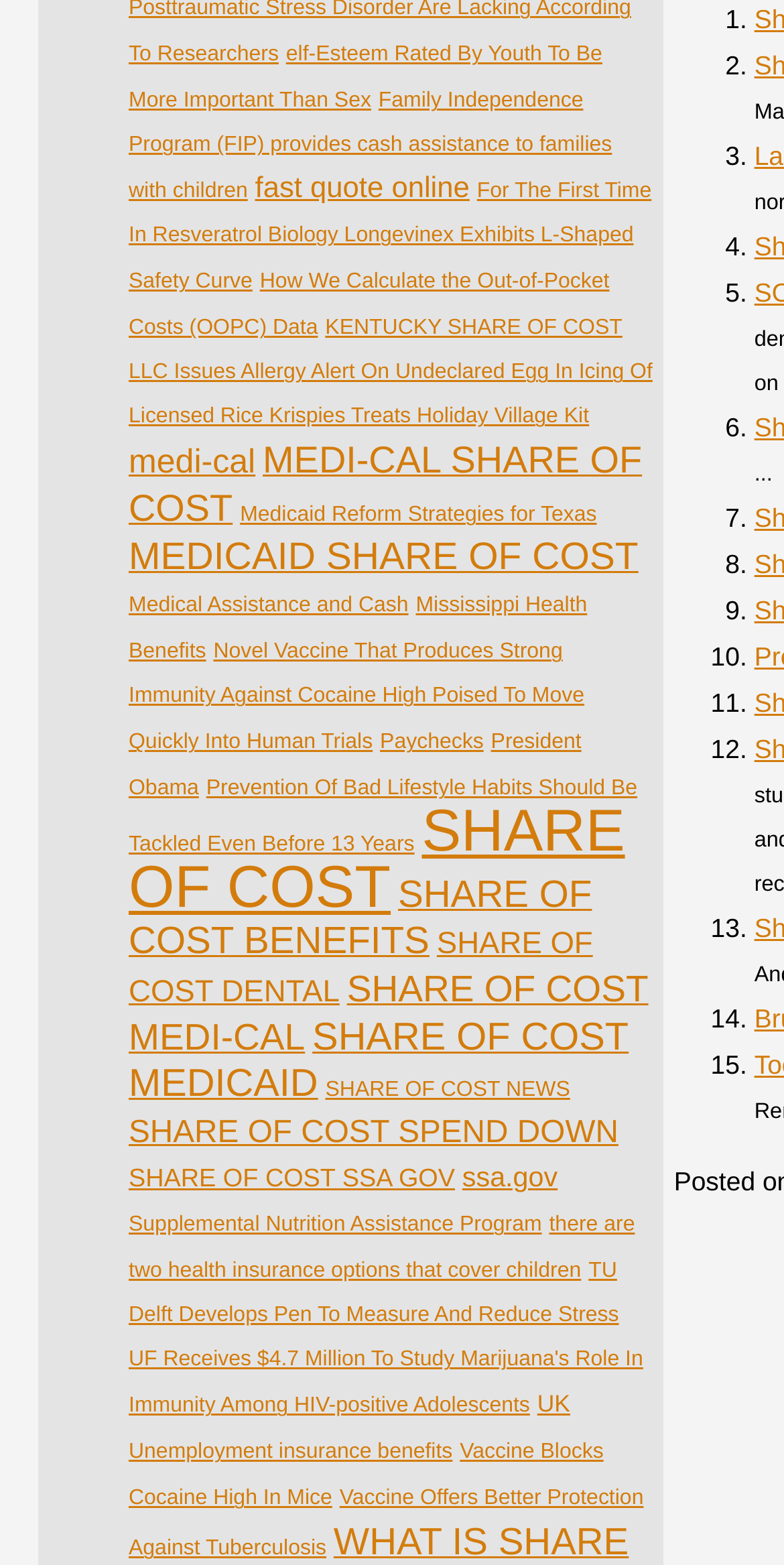Bounding box coordinates are specified in the format (top-left x, top-left y, bottom-right x, bottom-right y). All values are floating point numbers bounded between 0 and 1. Please provide the bounding box coordinate of the region this sentence describes: medi-cal

[0.164, 0.283, 0.326, 0.308]